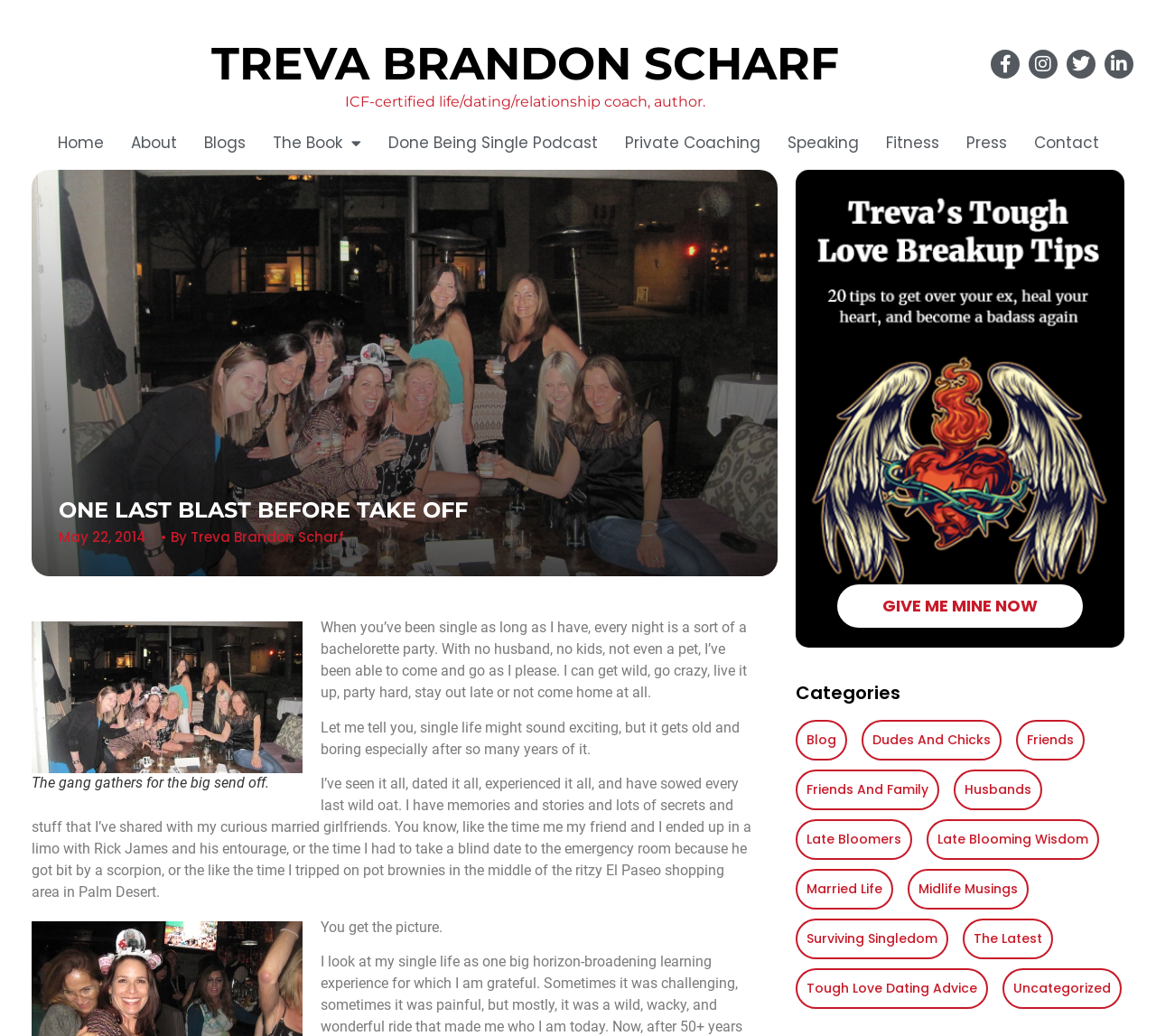Please mark the bounding box coordinates of the area that should be clicked to carry out the instruction: "Explore the 'Done Being Single Podcast'".

[0.336, 0.121, 0.517, 0.156]